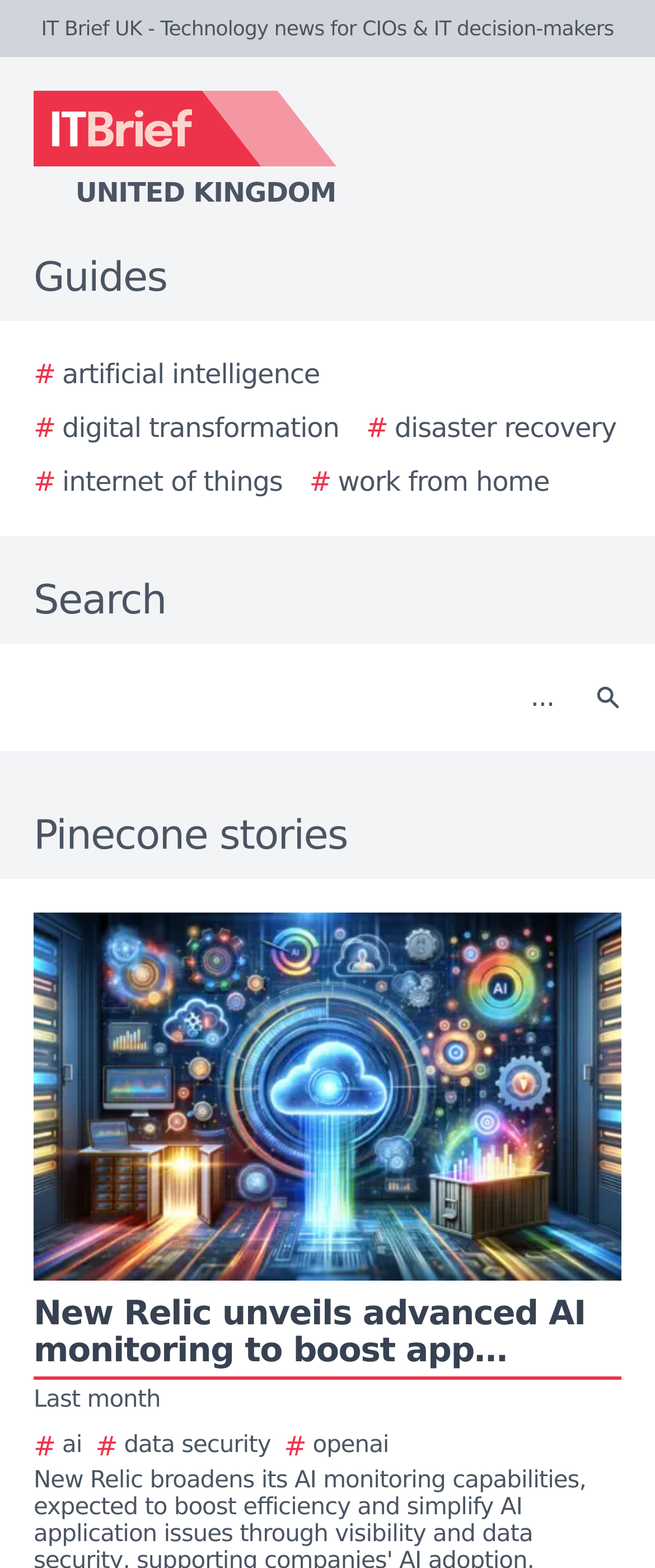Please identify the bounding box coordinates of the element that needs to be clicked to execute the following command: "View Pinecone stories". Provide the bounding box using four float numbers between 0 and 1, formatted as [left, top, right, bottom].

[0.0, 0.513, 1.0, 0.552]